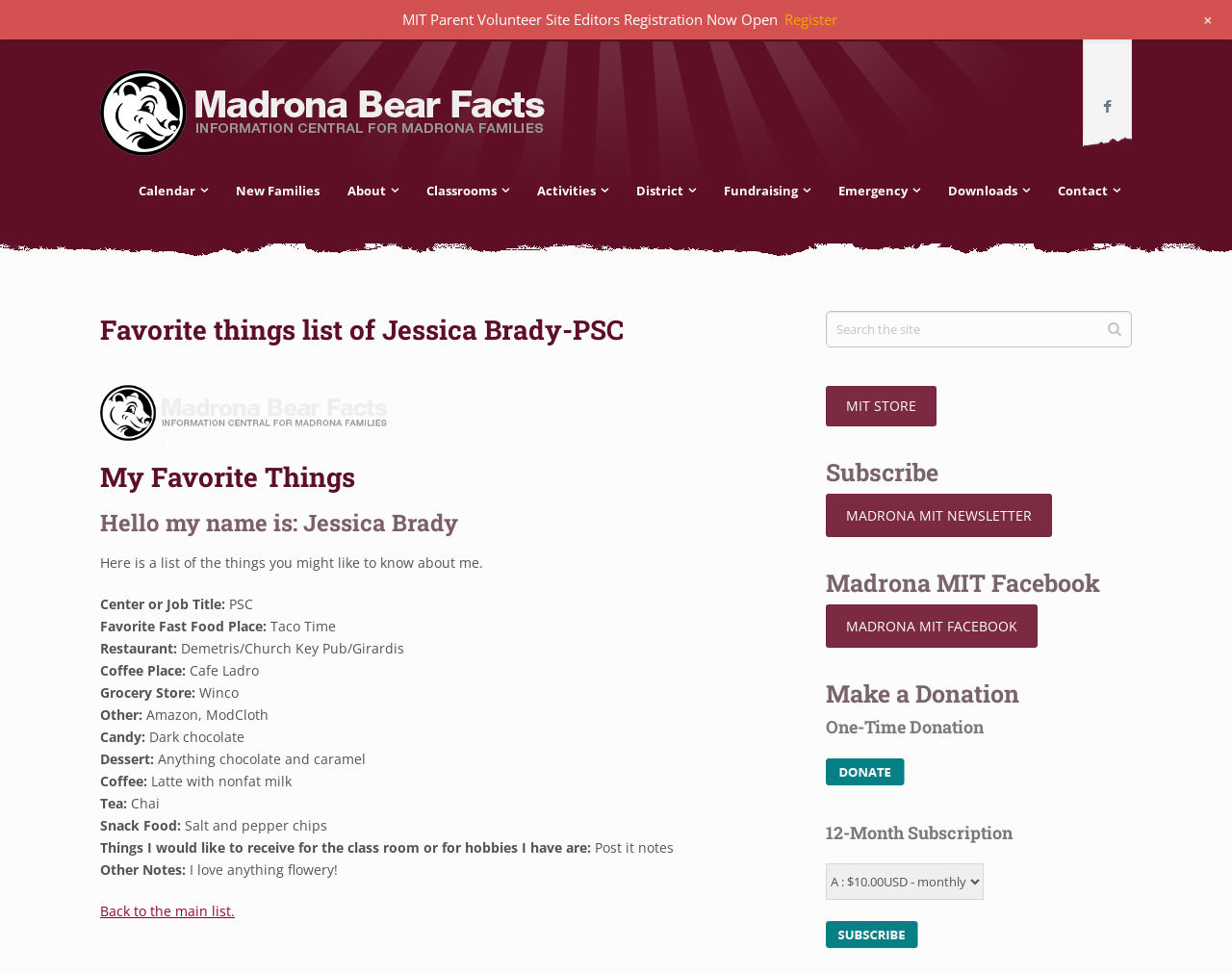Locate the bounding box coordinates of the area that needs to be clicked to fulfill the following instruction: "Subscribe to the Madrona MIT Newsletter". The coordinates should be in the format of four float numbers between 0 and 1, namely [left, top, right, bottom].

[0.67, 0.507, 0.854, 0.551]